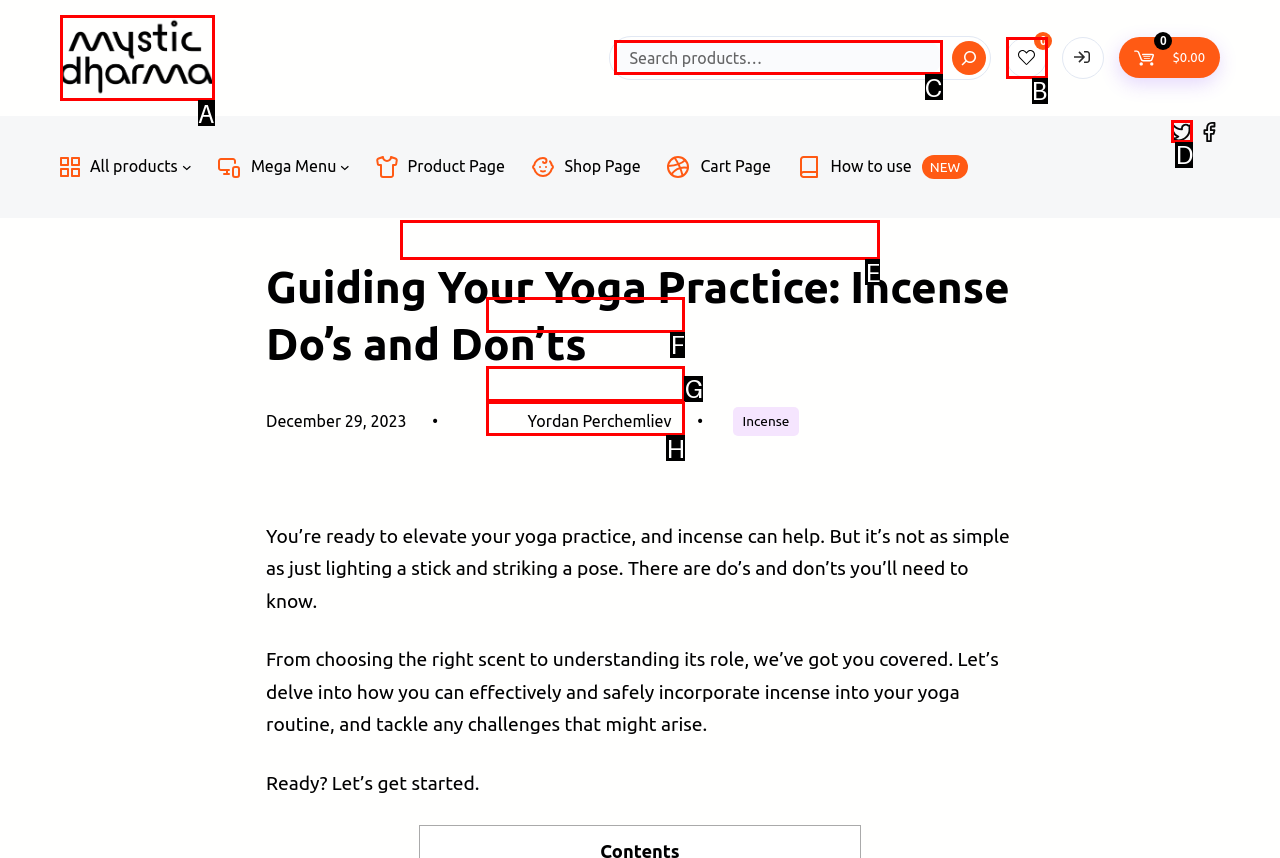Select the letter of the element you need to click to complete this task: Follow on Twitter
Answer using the letter from the specified choices.

D